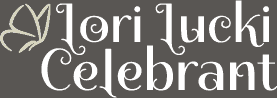What is the style of the font used for 'Lori Lucki'?
Refer to the image and provide a one-word or short phrase answer.

Cursive